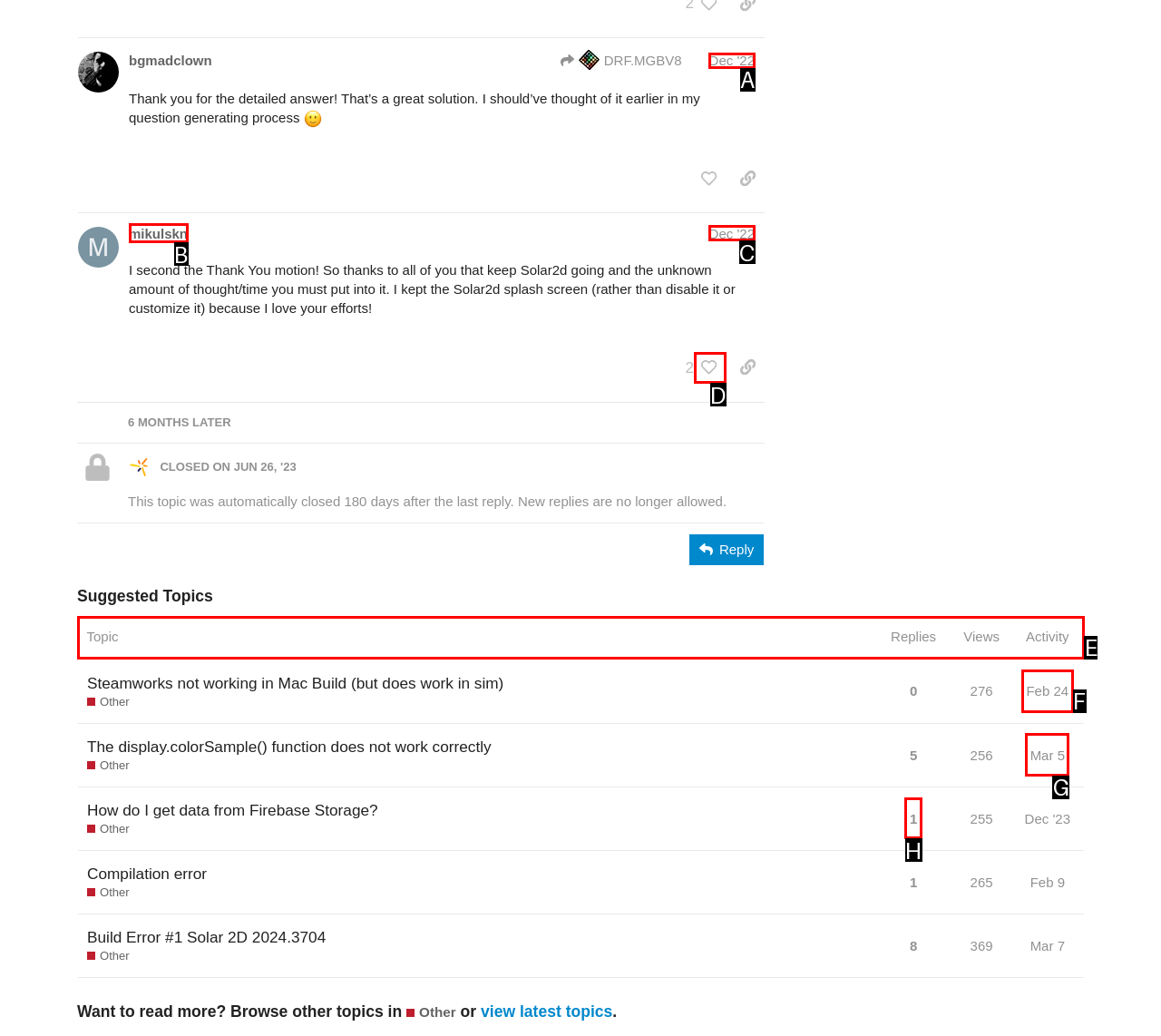Indicate the letter of the UI element that should be clicked to accomplish the task: view suggested topic. Answer with the letter only.

E